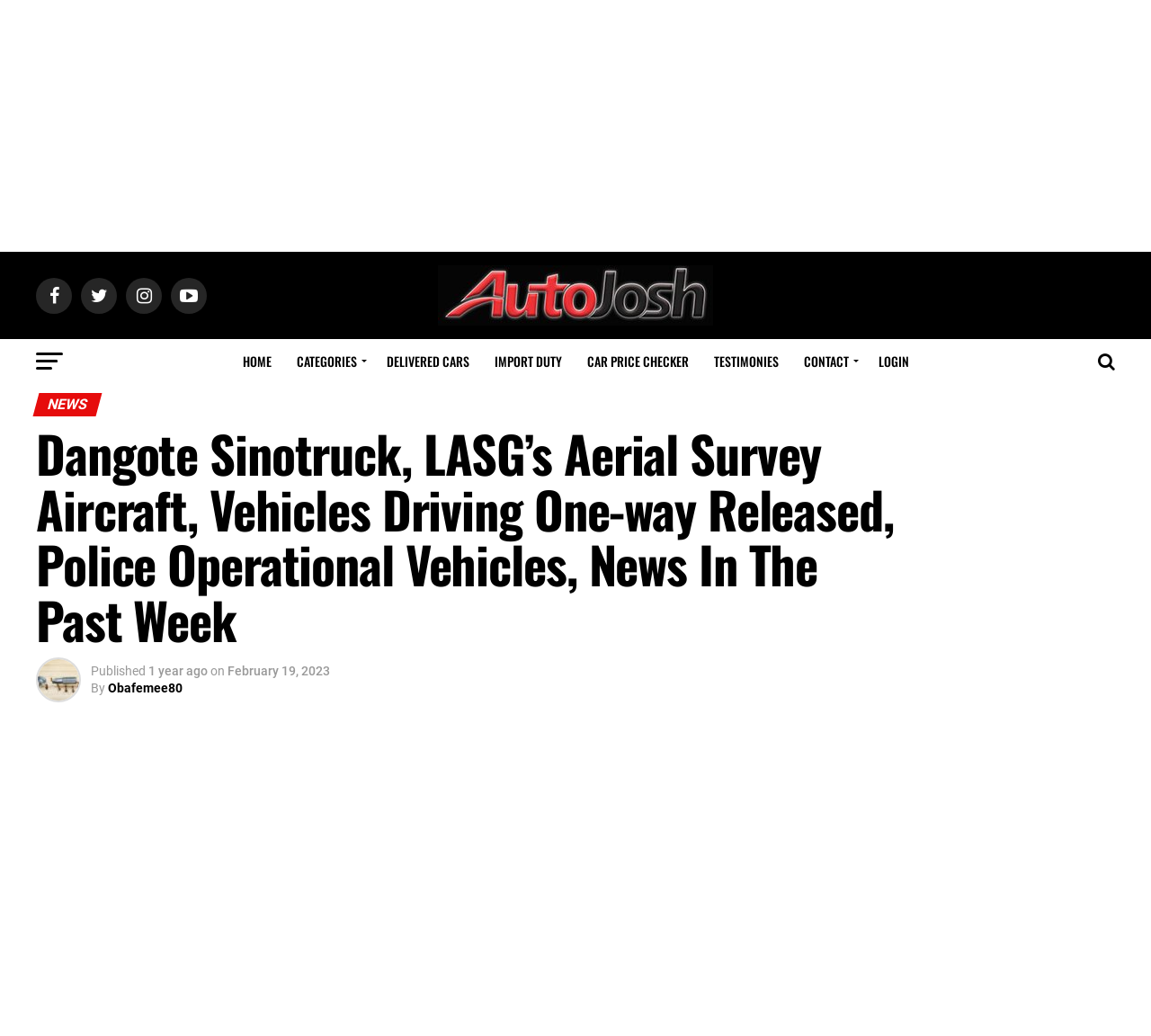How many links are present in the top navigation bar?
Refer to the image and answer the question using a single word or phrase.

7